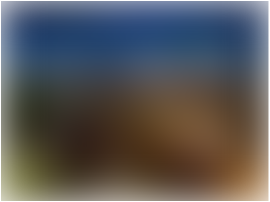What is the topic of the article 'PoE Boosts Smart City Development'?
Observe the image and answer the question with a one-word or short phrase response.

Smart City Development